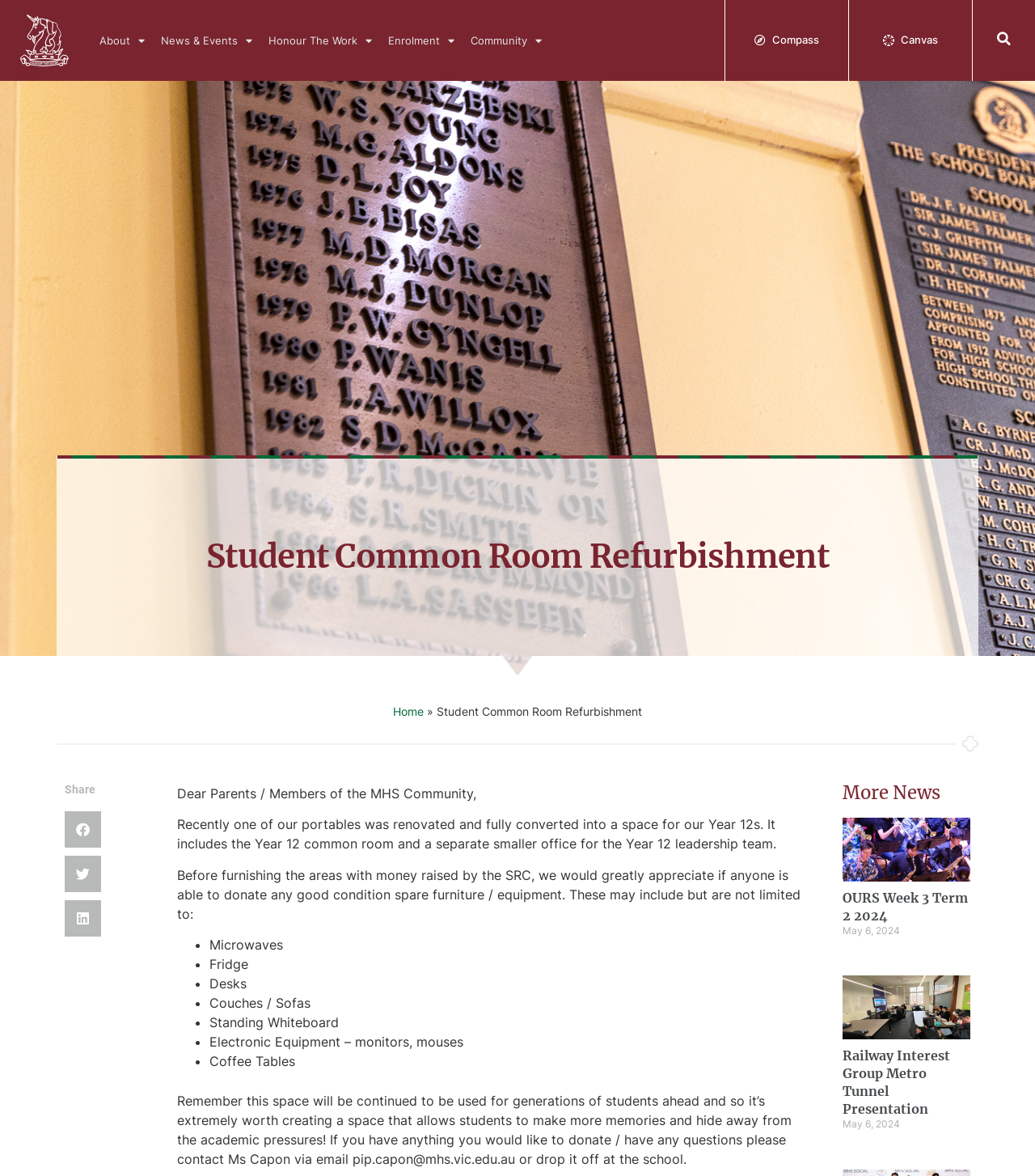Locate the bounding box coordinates of the item that should be clicked to fulfill the instruction: "Click on the 'About' menu".

[0.088, 0.019, 0.147, 0.05]